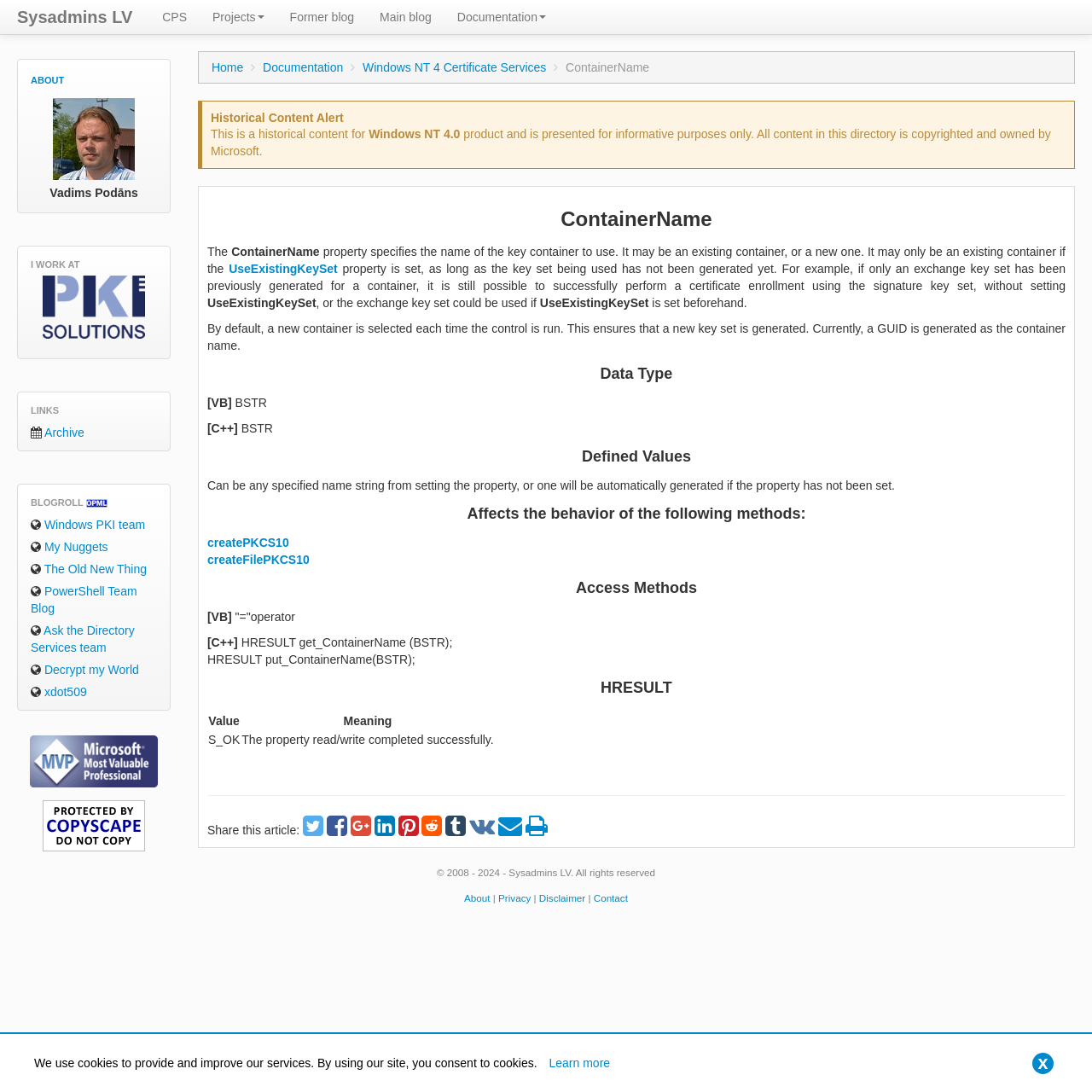Find the bounding box coordinates of the clickable area that will achieve the following instruction: "Click on the 'createPKCS10' method".

[0.19, 0.491, 0.265, 0.503]